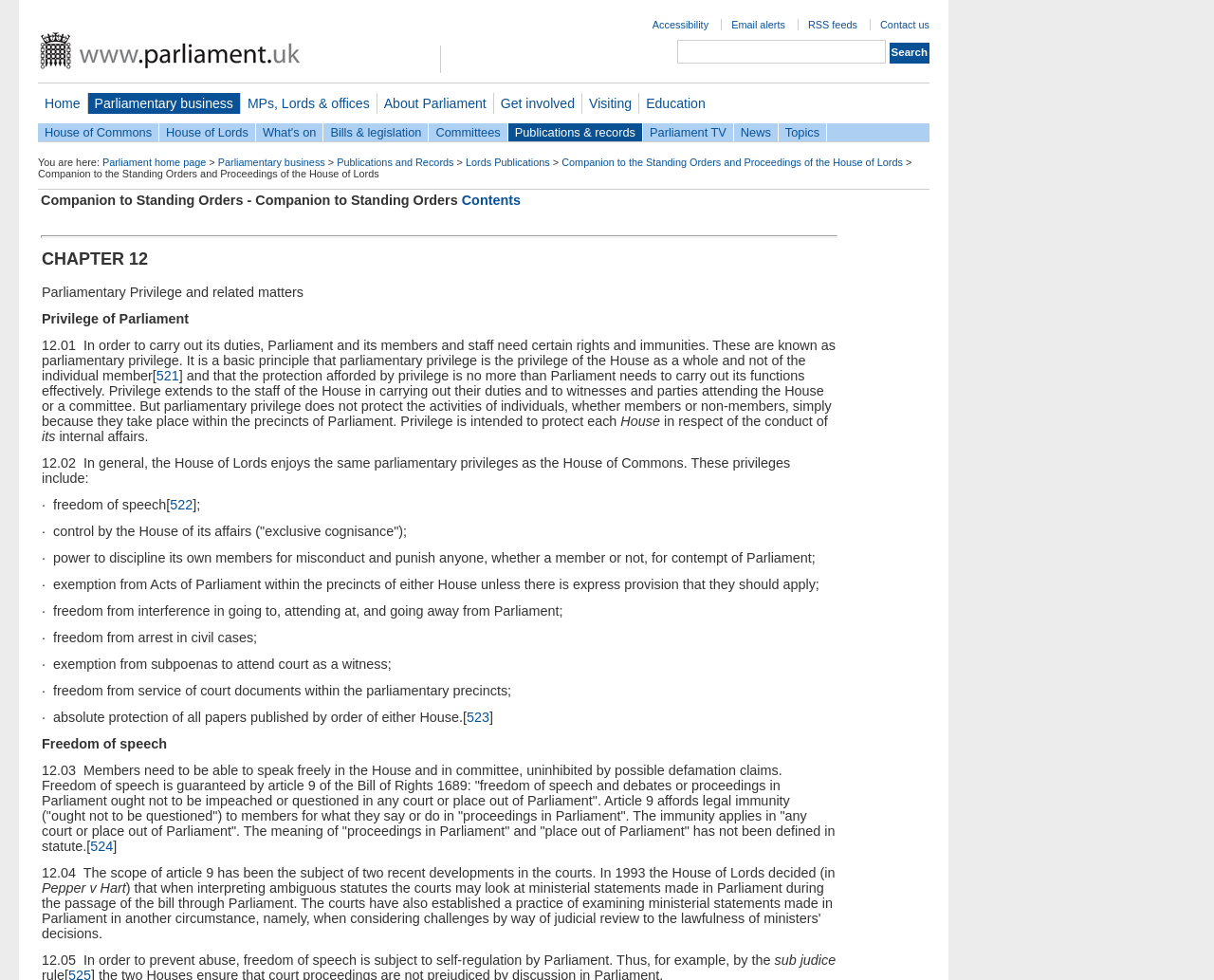Determine the bounding box coordinates for the UI element with the following description: "value="Search"". The coordinates should be four float numbers between 0 and 1, represented as [left, top, right, bottom].

[0.732, 0.044, 0.766, 0.065]